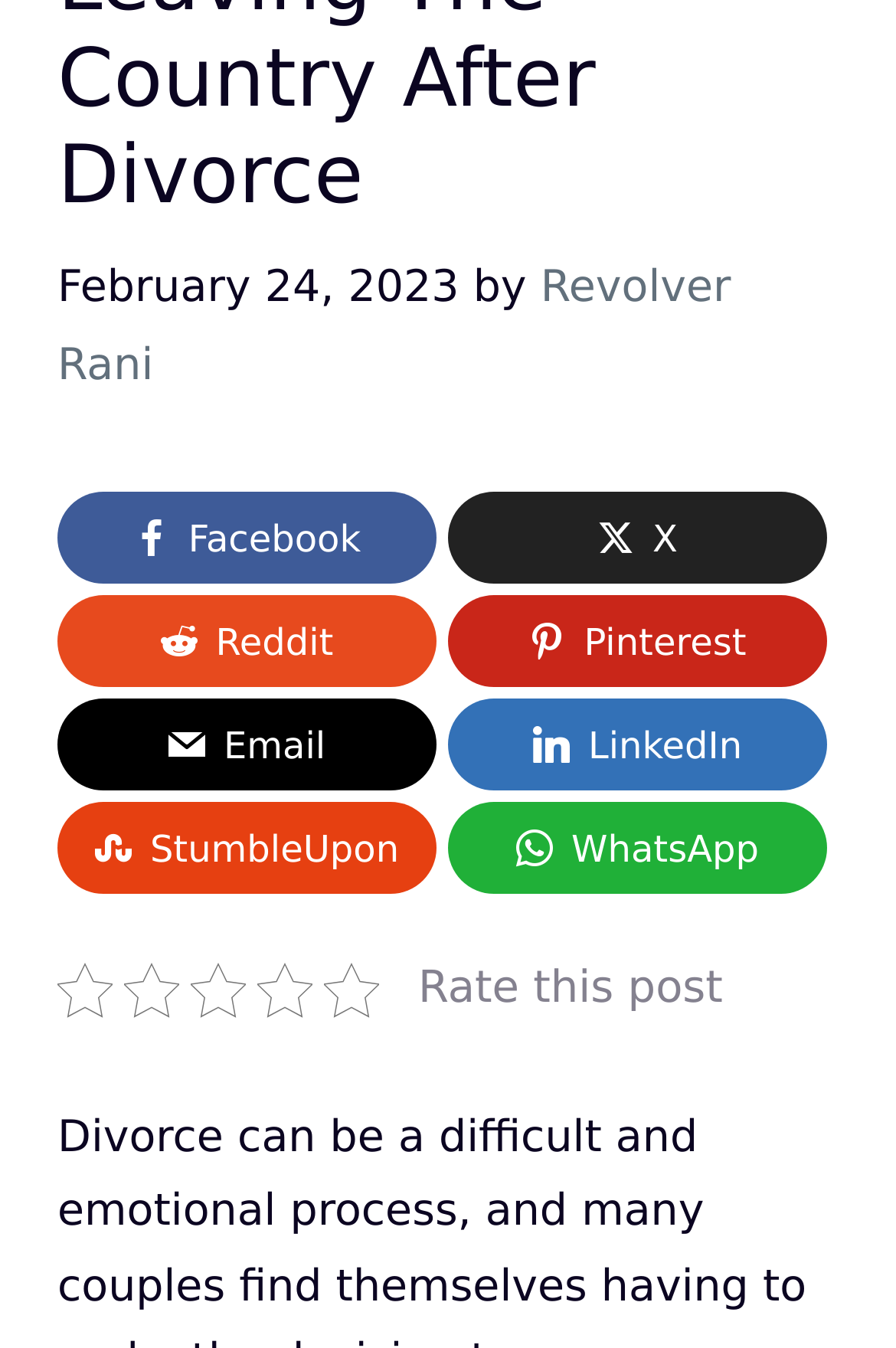What is the date of the post?
Refer to the image and give a detailed response to the question.

The date of the post can be found at the top of the webpage, where it says 'February 24, 2023' next to the time.